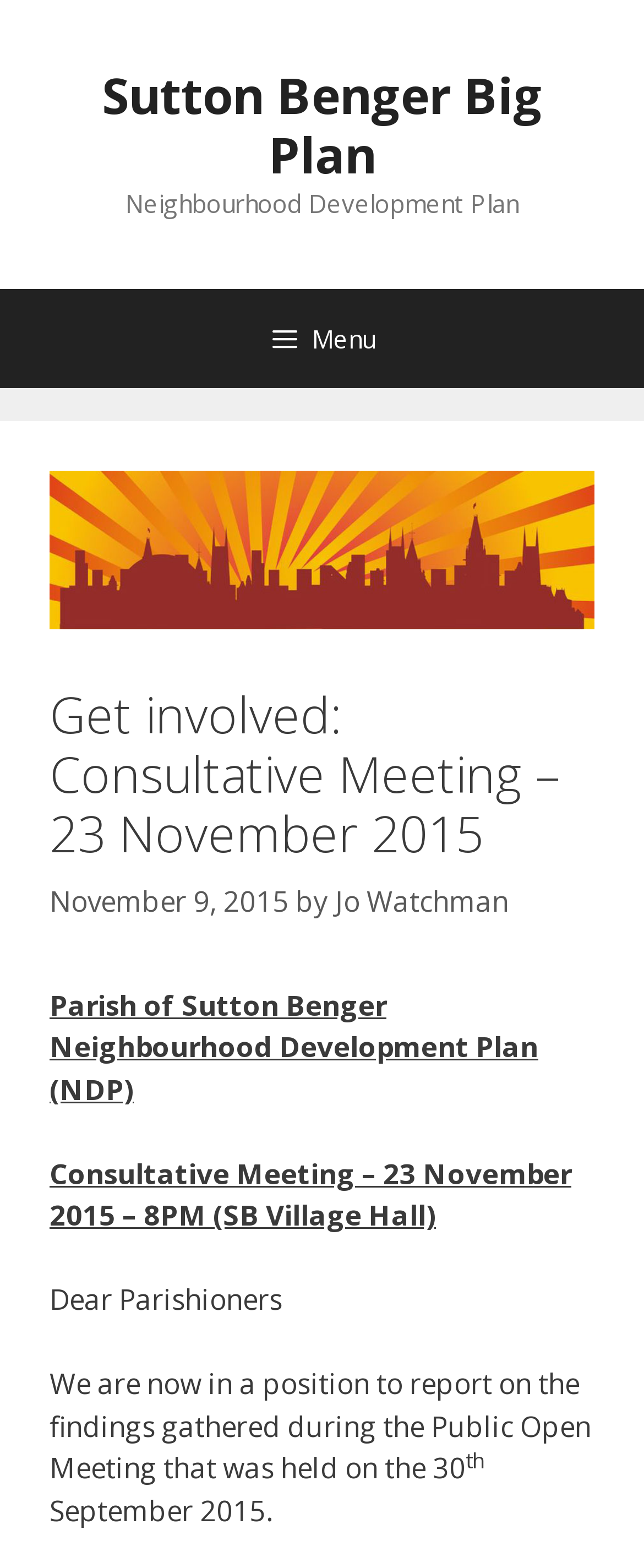Using the provided element description: "Jo Watchman", determine the bounding box coordinates of the corresponding UI element in the screenshot.

[0.521, 0.563, 0.79, 0.587]